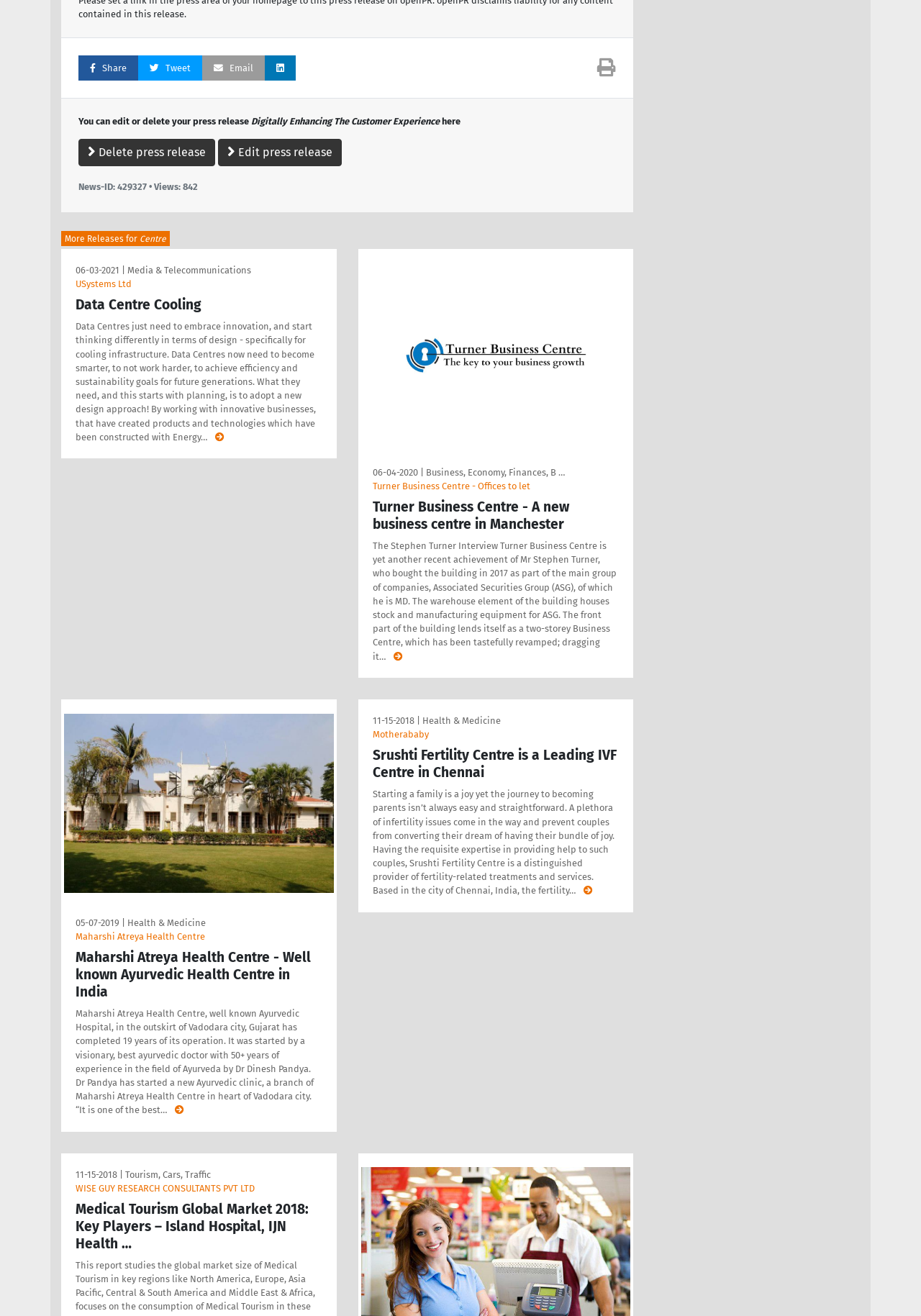Could you provide the bounding box coordinates for the portion of the screen to click to complete this instruction: "Edit press release"?

[0.237, 0.105, 0.371, 0.126]